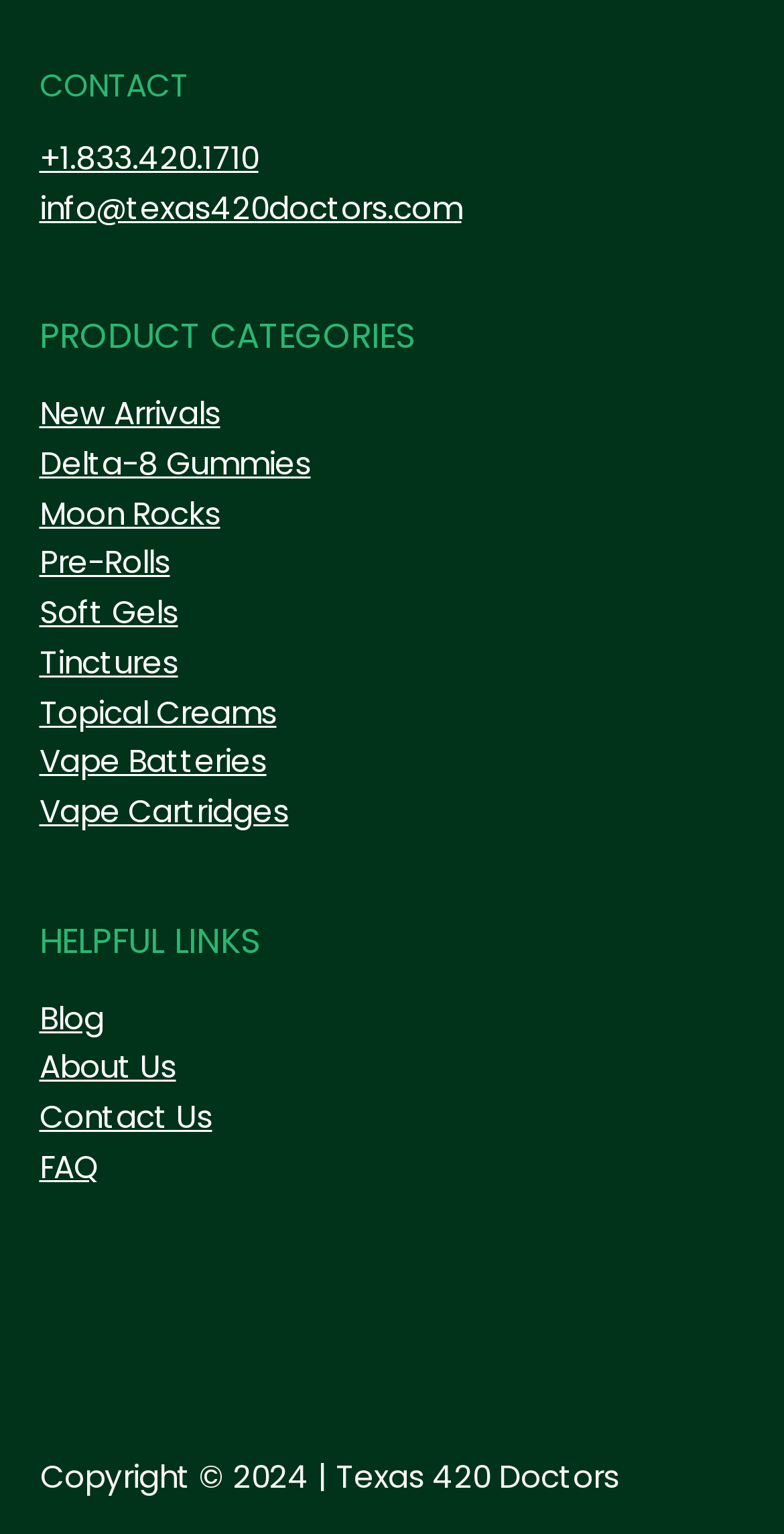Provide a one-word or brief phrase answer to the question:
How many product categories are listed?

9